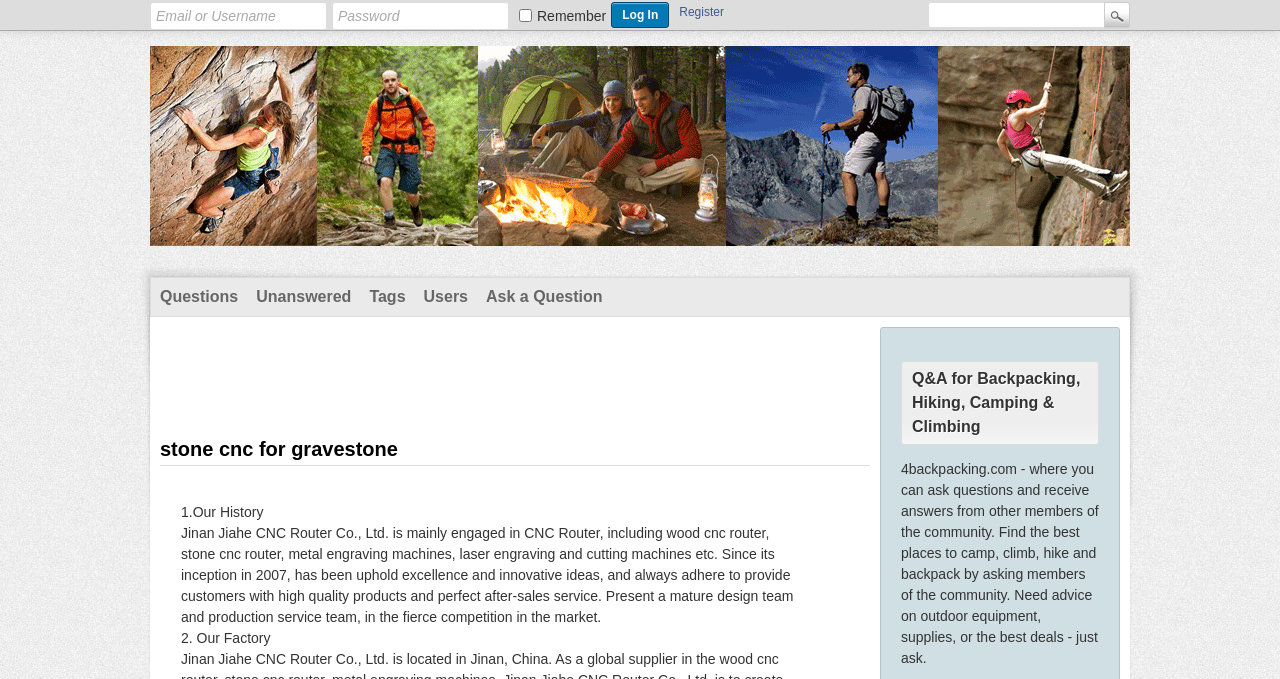Locate the bounding box of the user interface element based on this description: "Tags".

[0.282, 0.409, 0.324, 0.465]